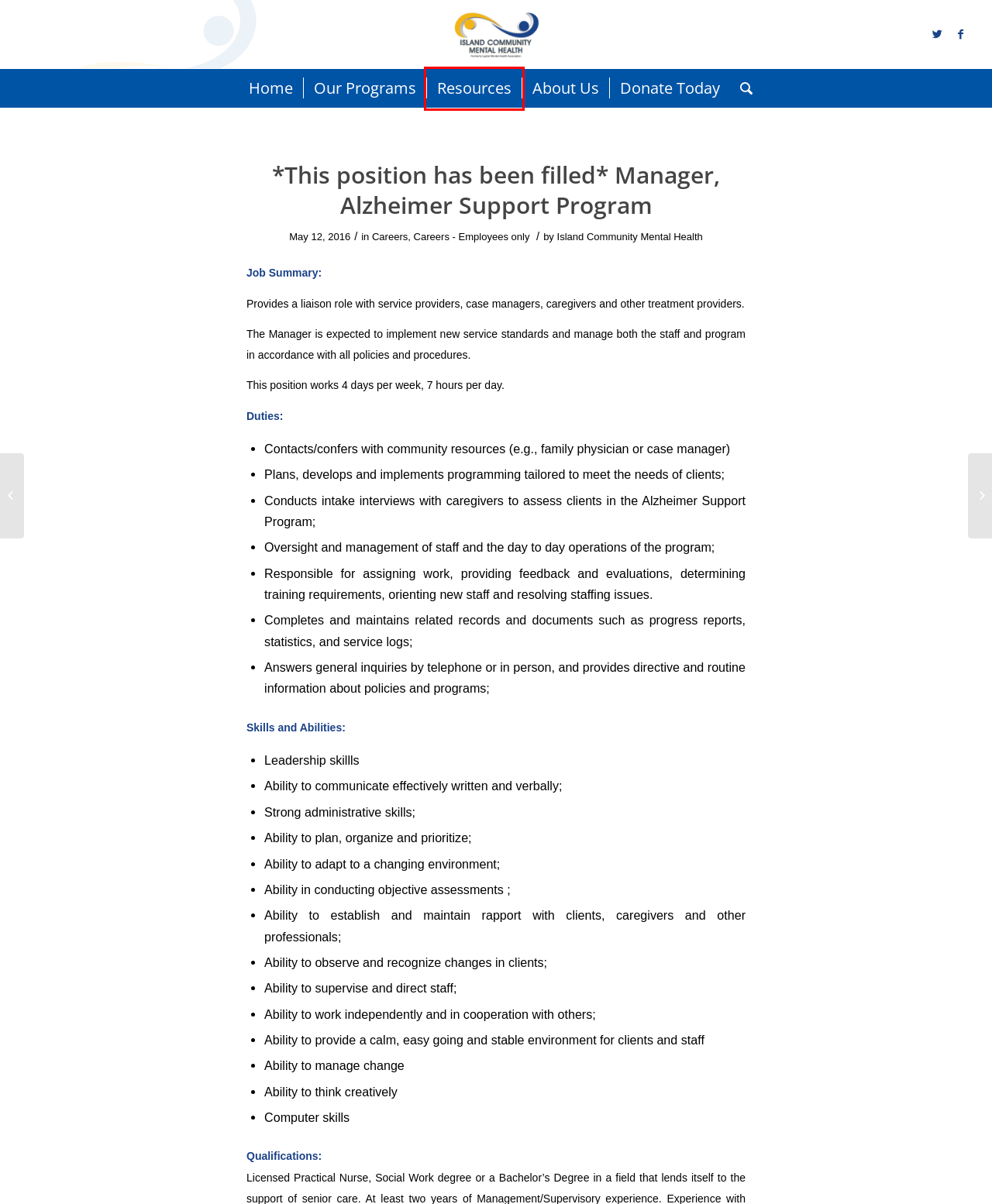You see a screenshot of a webpage with a red bounding box surrounding an element. Pick the webpage description that most accurately represents the new webpage after interacting with the element in the red bounding box. The options are:
A. Programs - 24 - Island Community Mental Health
B. Resources - 24 - Island Community Mental Health
C. Contact/ About US - 24 - Island Community Mental Health
D. Home - 24 - Island Community Mental Health
E. - Island Community Mental Health
F. Careers - Island Community Mental Health
G. Donate Today - 24 - Island Community Mental Health
H. *This position has been filled* Job Opportunity- Employment Coach - Island Community Mental Health

B